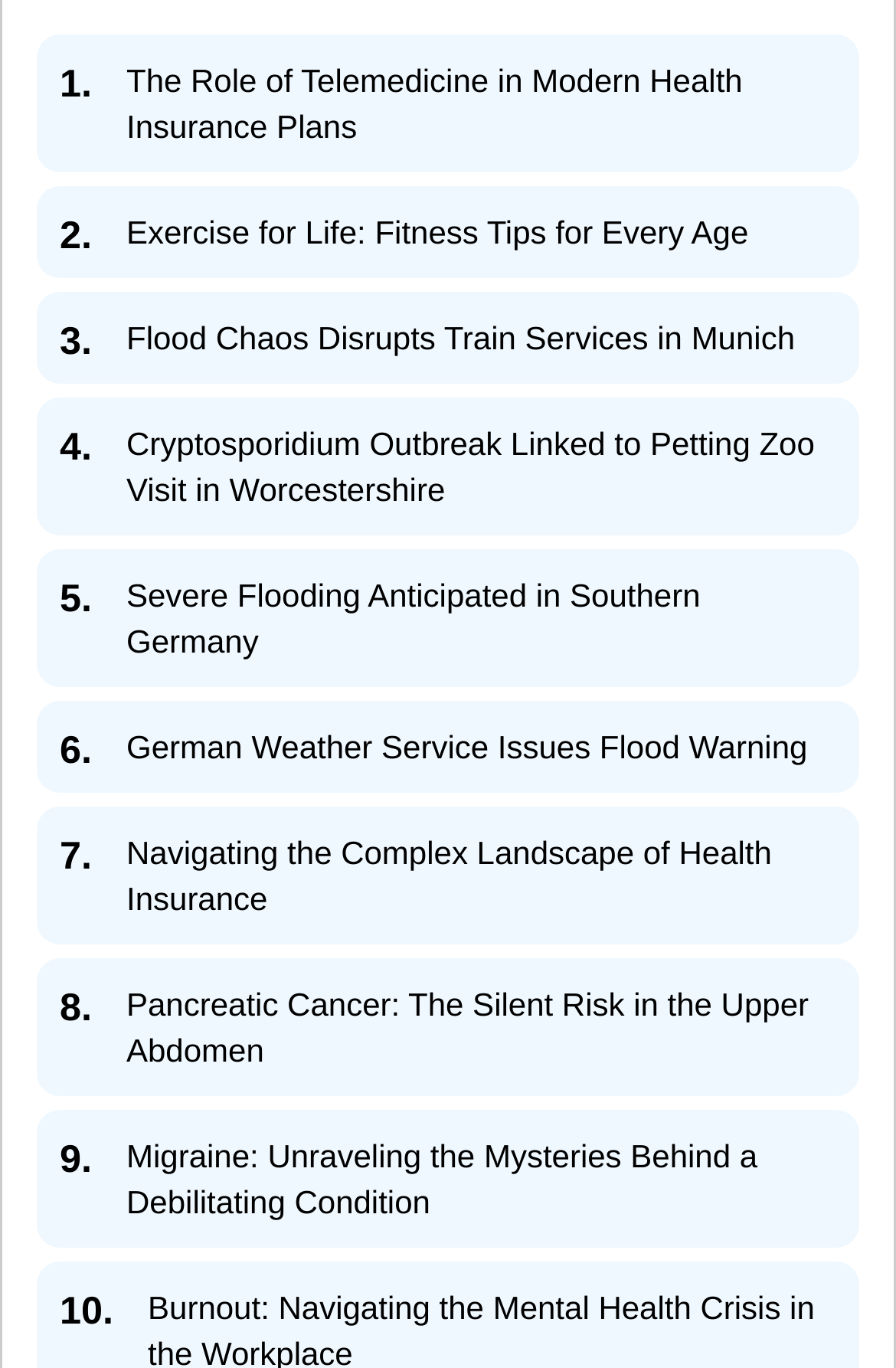Provide a brief response to the question below using a single word or phrase: 
What is the call-to-action at the bottom of the webpage?

Read more articles